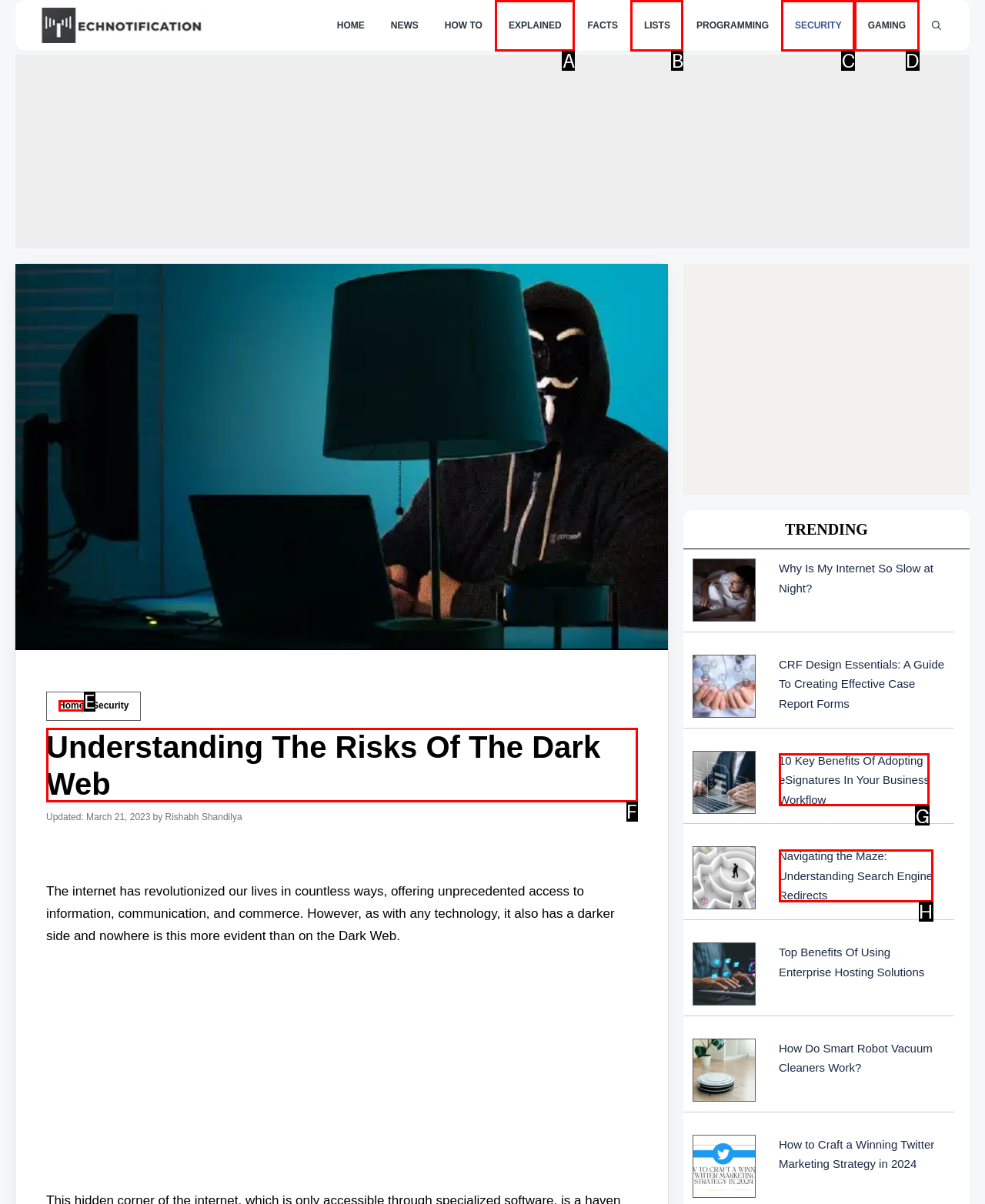Find the option you need to click to complete the following instruction: View the company's address
Answer with the corresponding letter from the choices given directly.

None